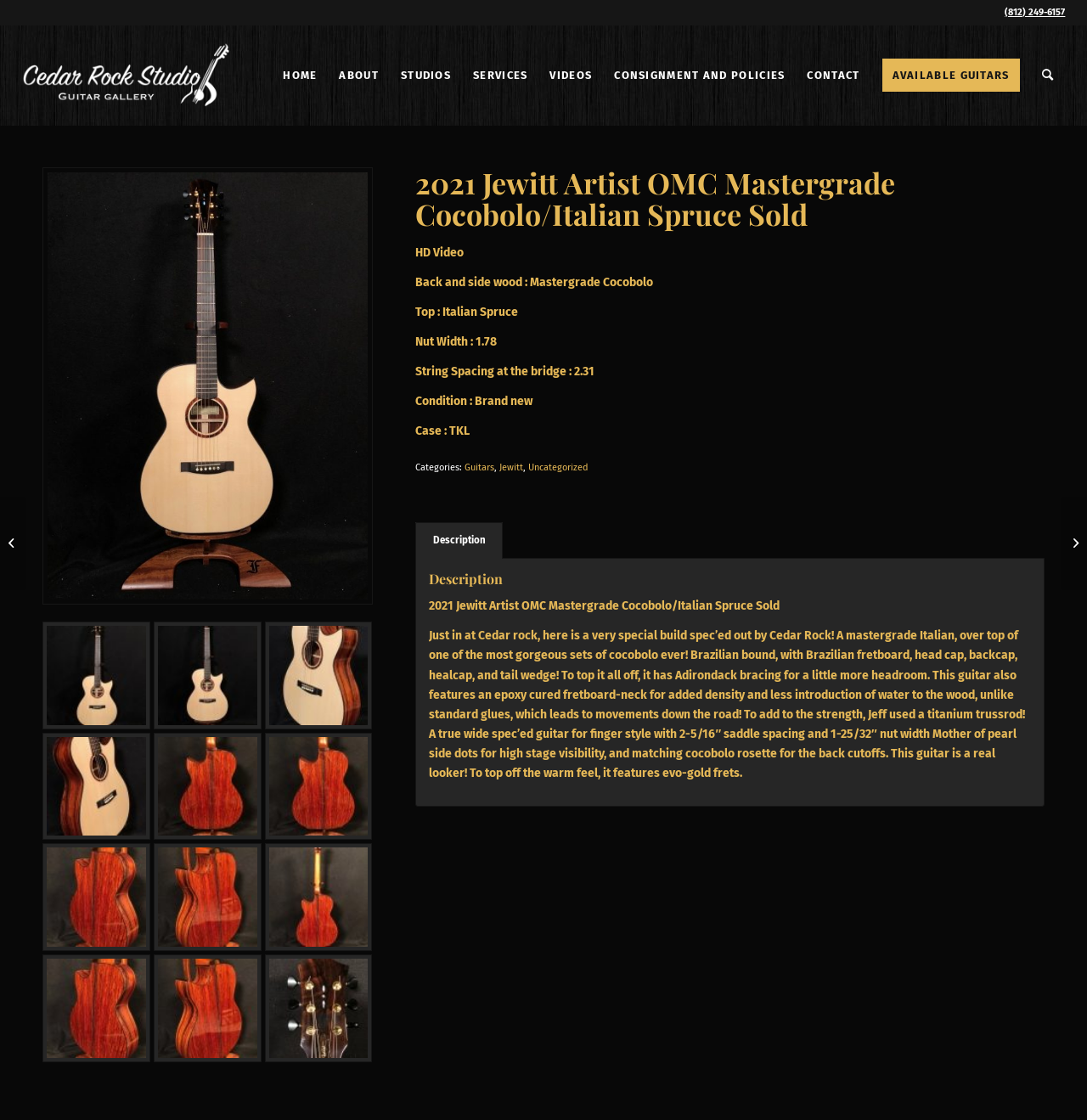Provide a brief response using a word or short phrase to this question:
How many menu items are there?

9